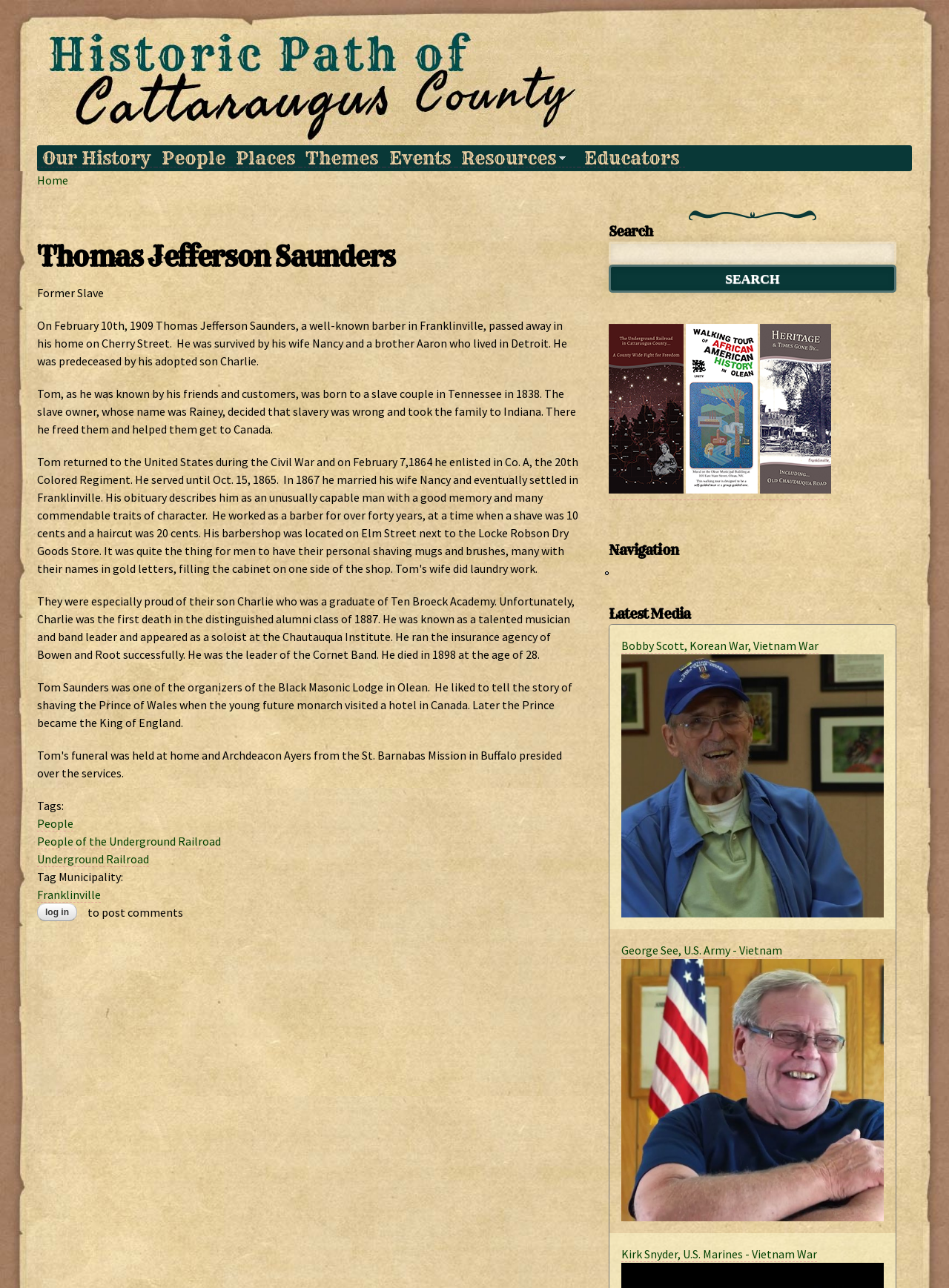Can you find and generate the webpage's heading?

Thomas Jefferson Saunders